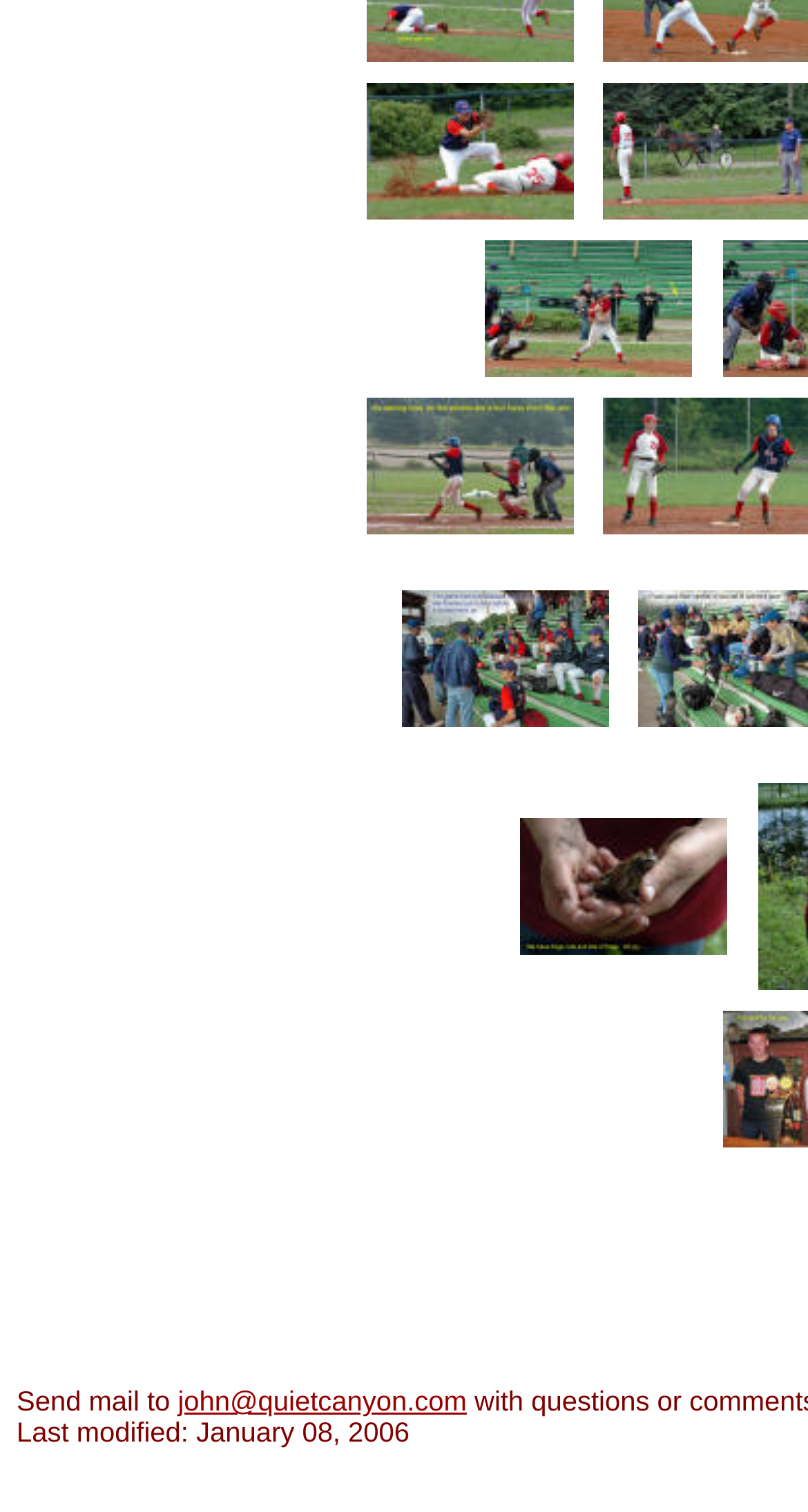What is the number of links on the webpage? From the image, respond with a single word or brief phrase.

5